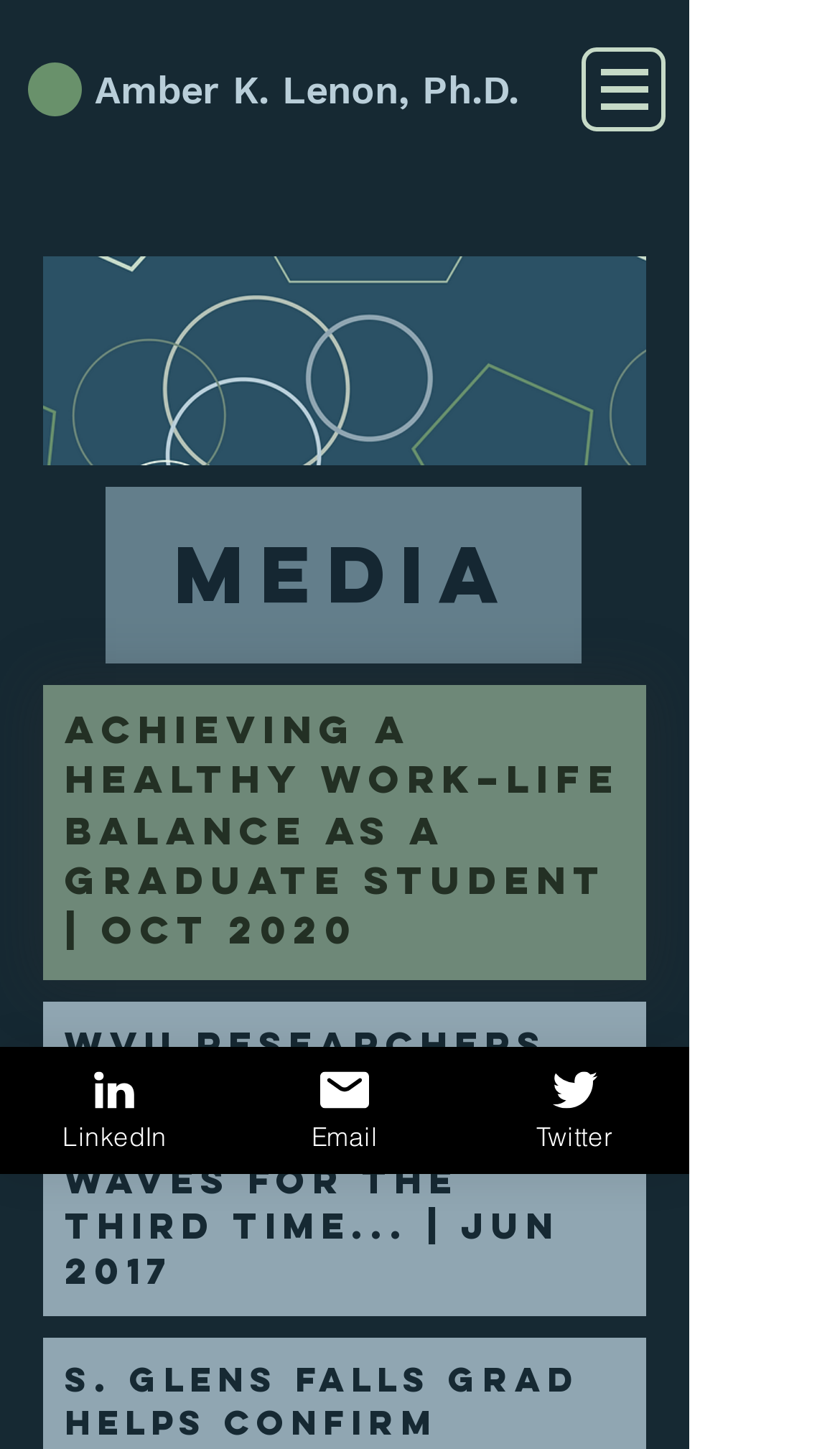Create a detailed narrative describing the layout and content of the webpage.

The webpage is a media page for Amber K Lenon, Ph.D. At the top left, there is a link to the homepage with a corresponding image. Next to it, there is a link to Amber K. Lenon, Ph.D.'s profile. On the top right, there is a button to open a navigation menu, accompanied by an image of a project banner.

Below the navigation button, there is a heading that reads "Media". Underneath, there are two subheadings, each with a corresponding link. The first subheading is "Achieving a healthy work–life balance as a graduate student | Oct 2020", and the second is "WVU researchers help detect gravitational waves for the third time... | Jun 2017".

At the bottom of the page, there are three links to social media platforms: LinkedIn, Email, and Twitter. Each link has a corresponding image. The LinkedIn link is on the left, the Email link is in the middle, and the Twitter link is on the right.